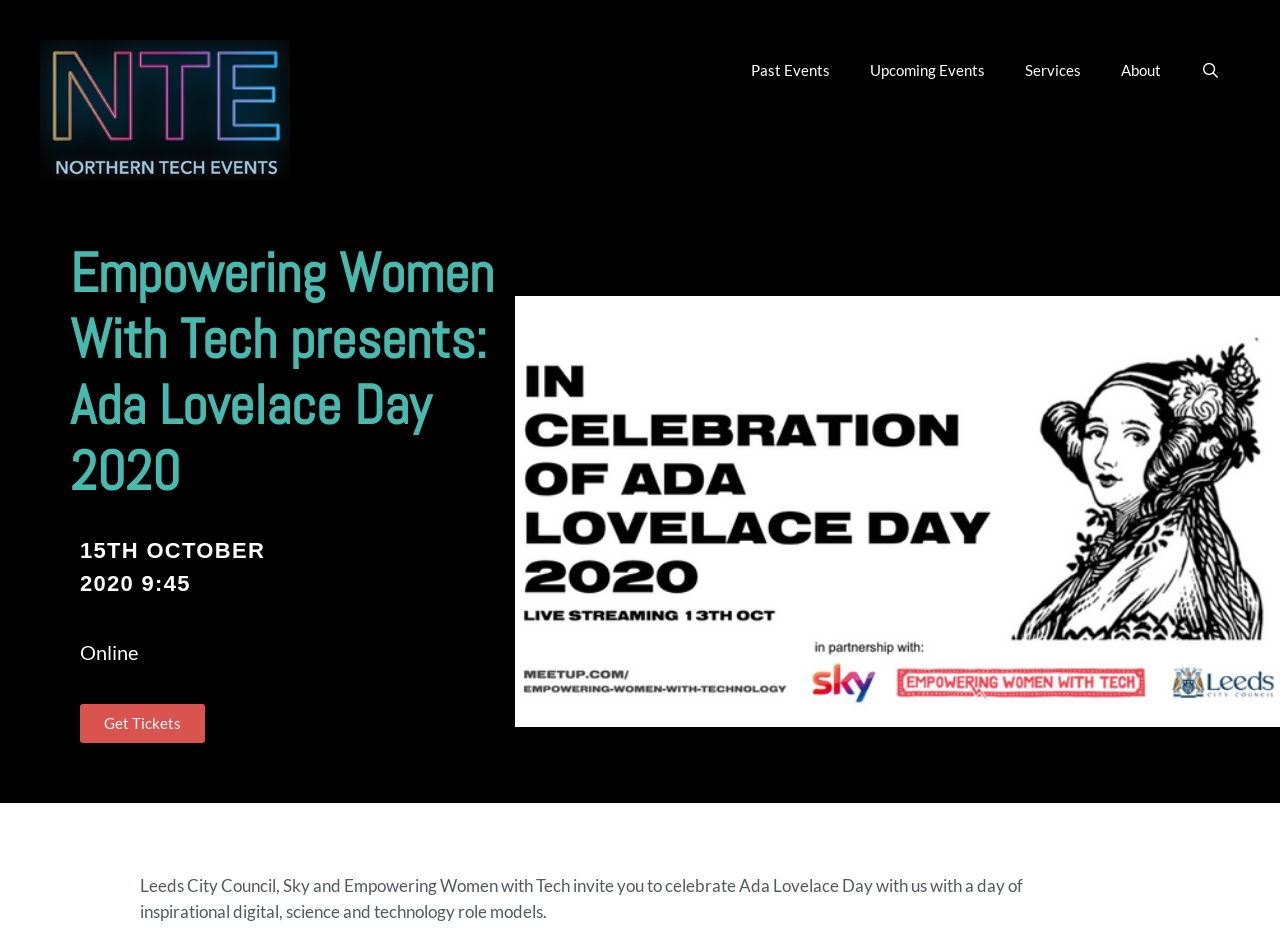What time does the event start?
Could you give a comprehensive explanation in response to this question?

I found the answer by looking at the heading element with the text '15TH OCTOBER 2020 9:45' which provides the date and time of the event.